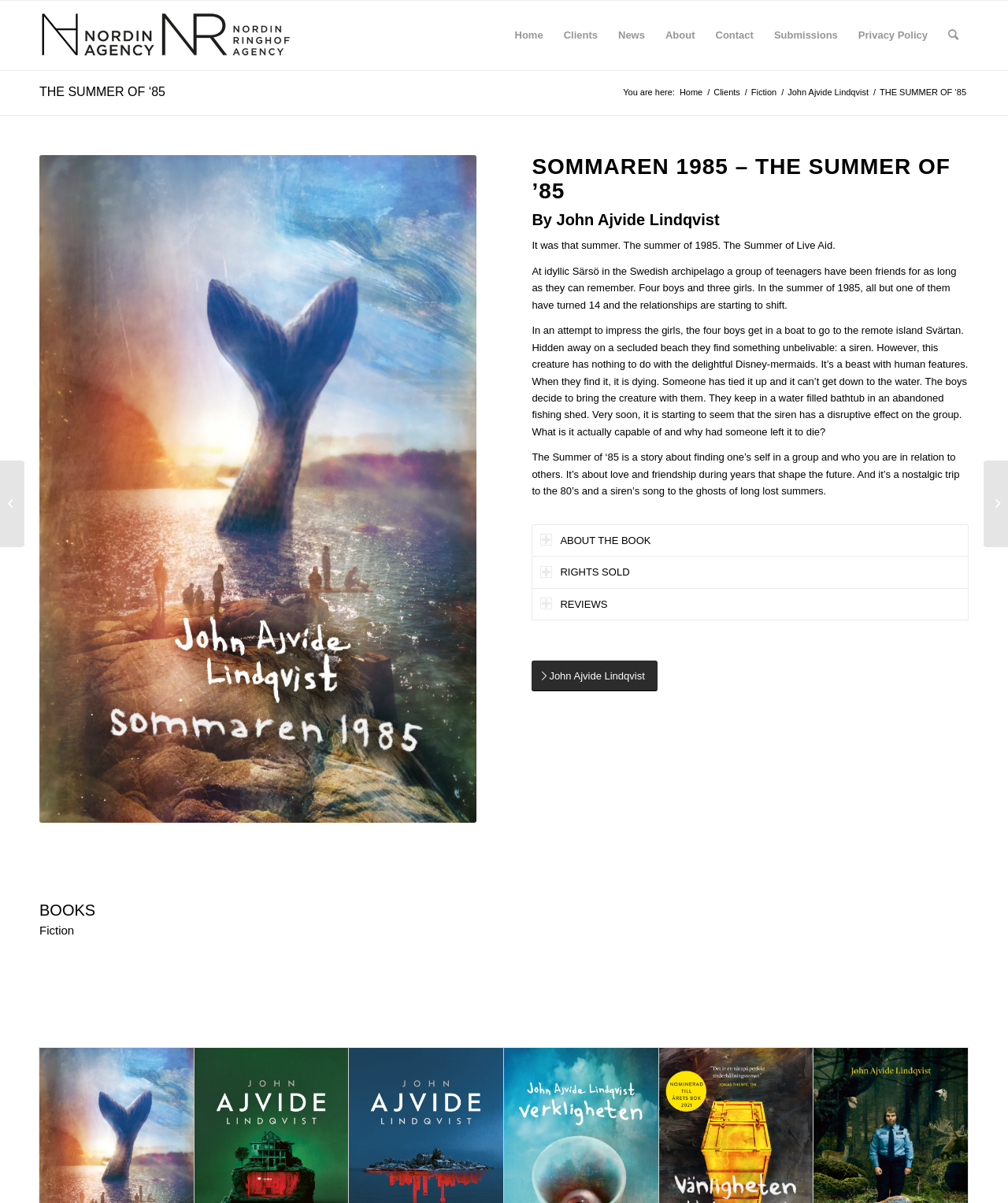Pinpoint the bounding box coordinates of the element you need to click to execute the following instruction: "View 'RIGHTS SOLD' information". The bounding box should be represented by four float numbers between 0 and 1, in the format [left, top, right, bottom].

[0.528, 0.462, 0.961, 0.489]